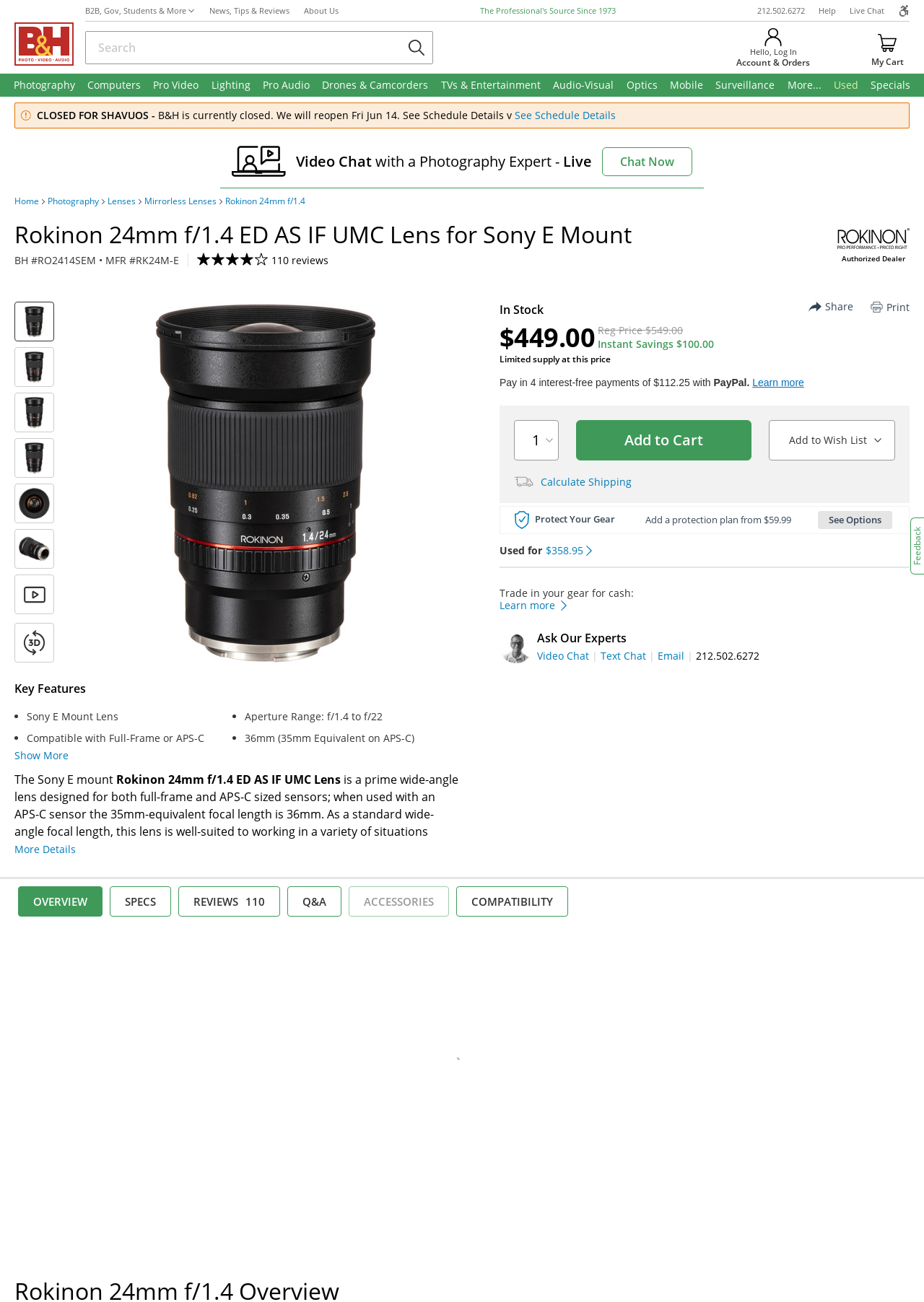Answer the question below in one word or phrase:
What type of mount is the lens compatible with?

Sony E Mount